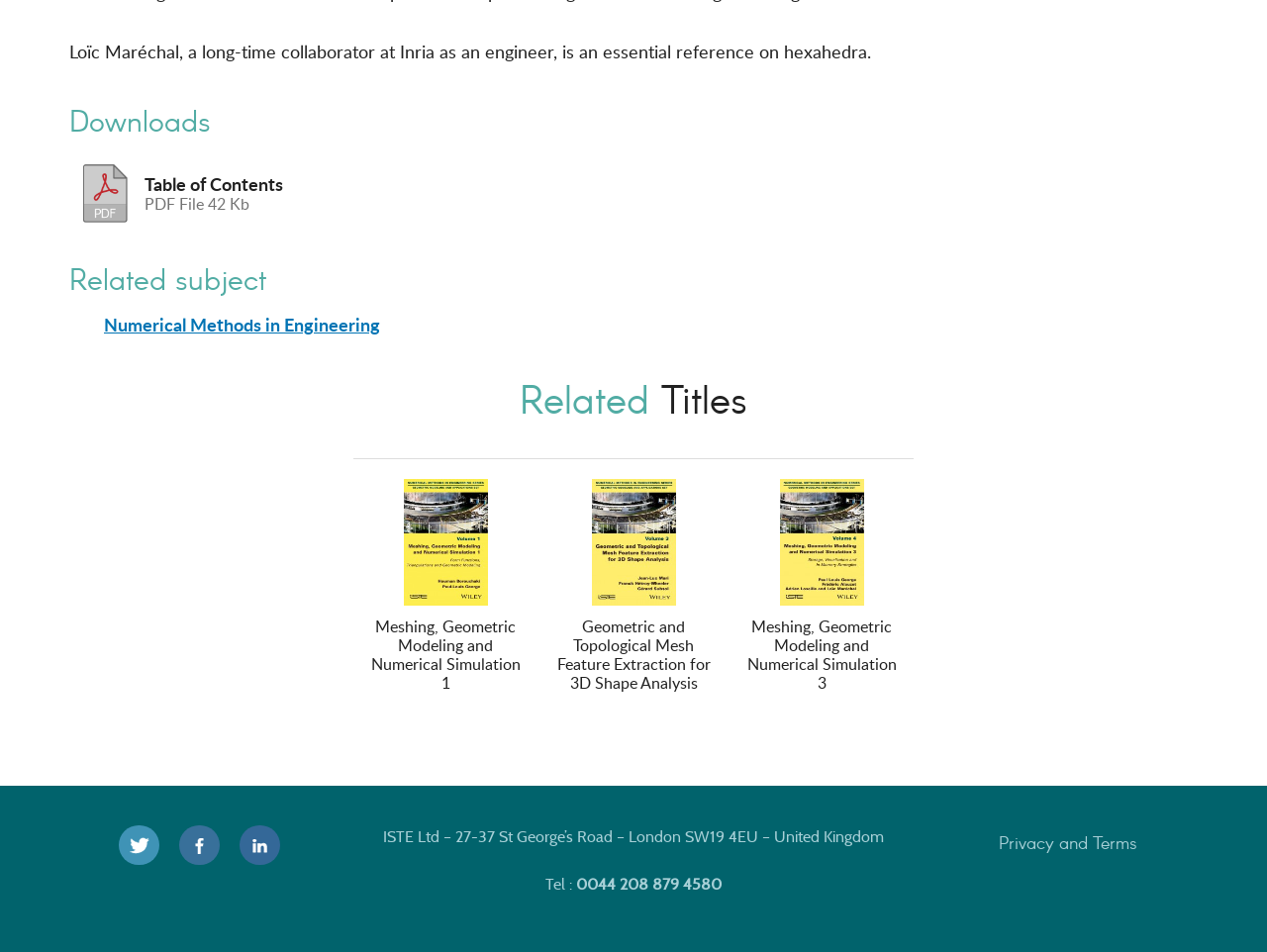What is the address of ISTE Ltd?
Based on the content of the image, thoroughly explain and answer the question.

The StaticText element at the bottom of the webpage provides the address of ISTE Ltd as '27-37 St George’s Road – London SW19 4EU – United Kingdom'.